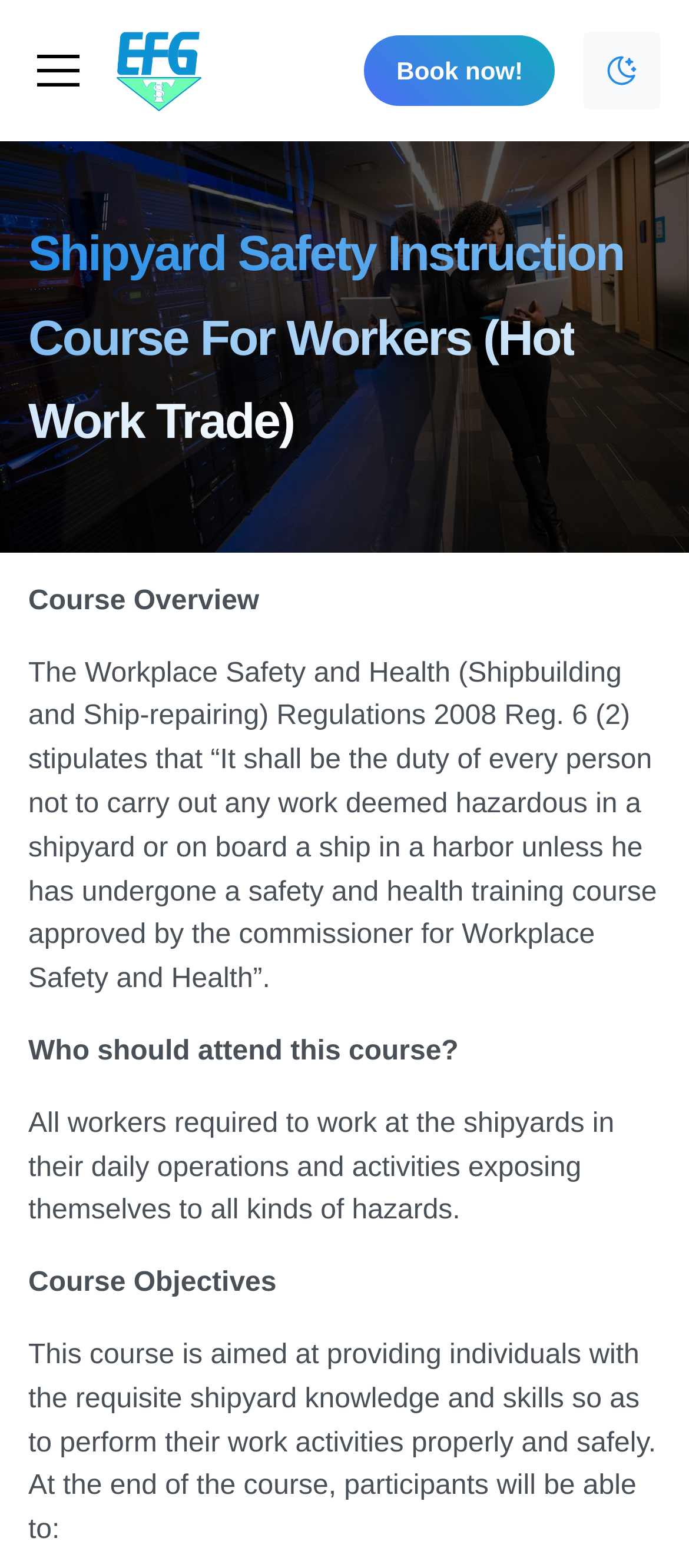Who should attend this course?
Using the image provided, answer with just one word or phrase.

Workers in shipyards